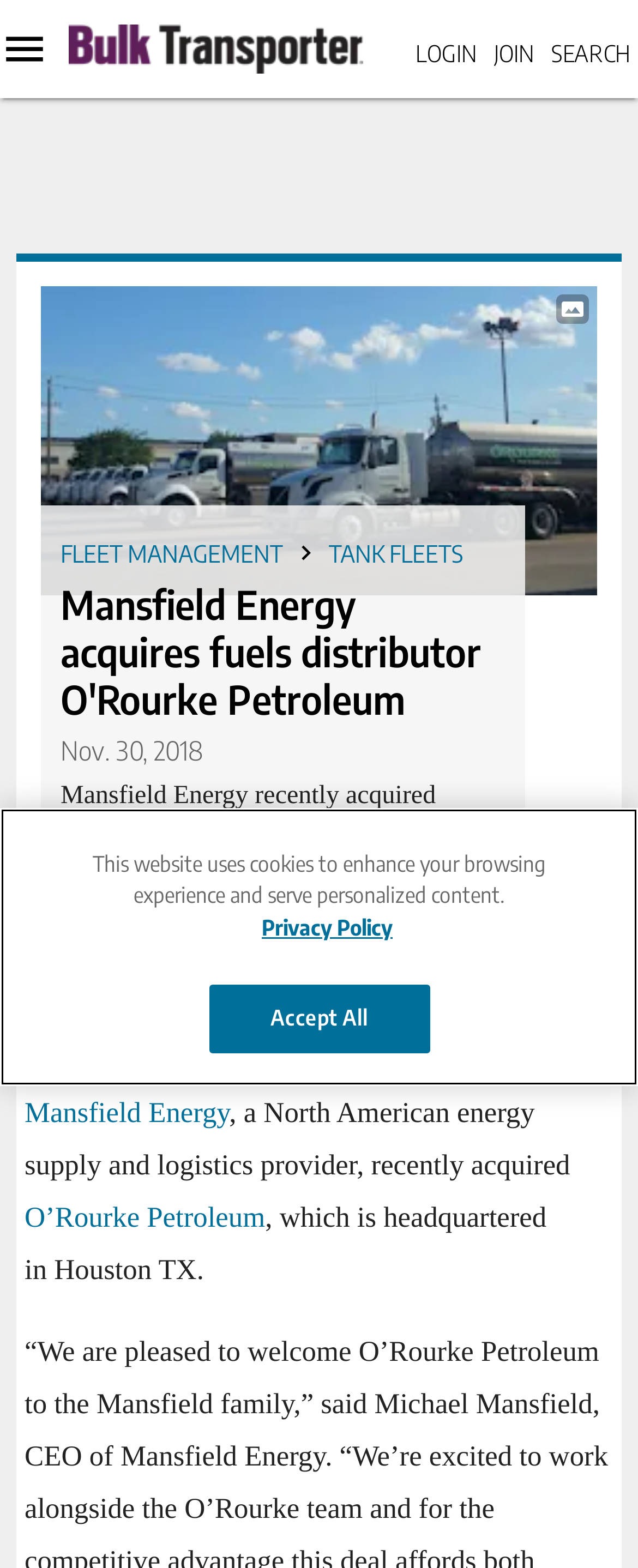Please determine the bounding box coordinates of the element's region to click for the following instruction: "Search for topics".

[0.864, 0.025, 0.987, 0.042]